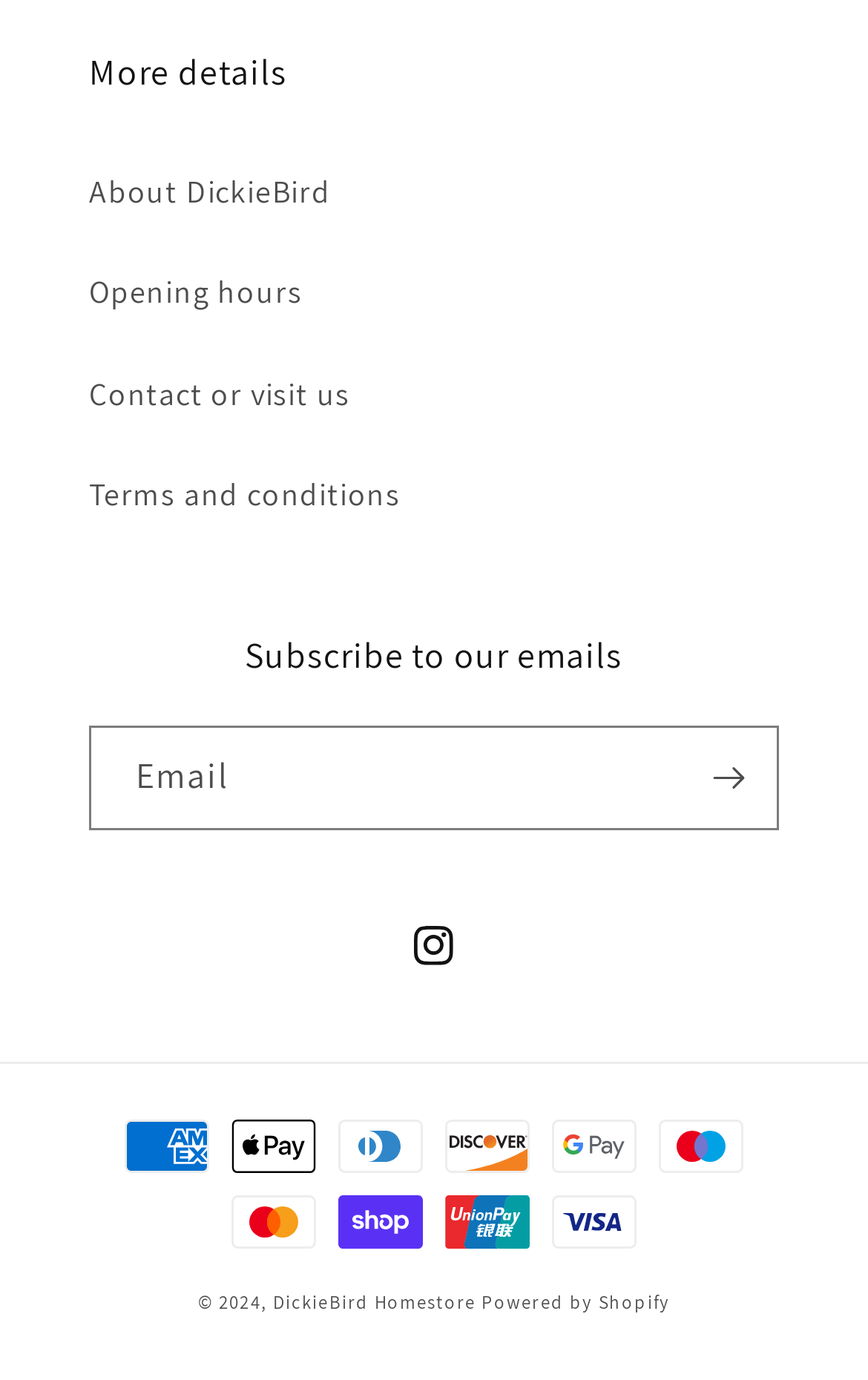Answer in one word or a short phrase: 
What is the name of the store?

DickieBird Homestore